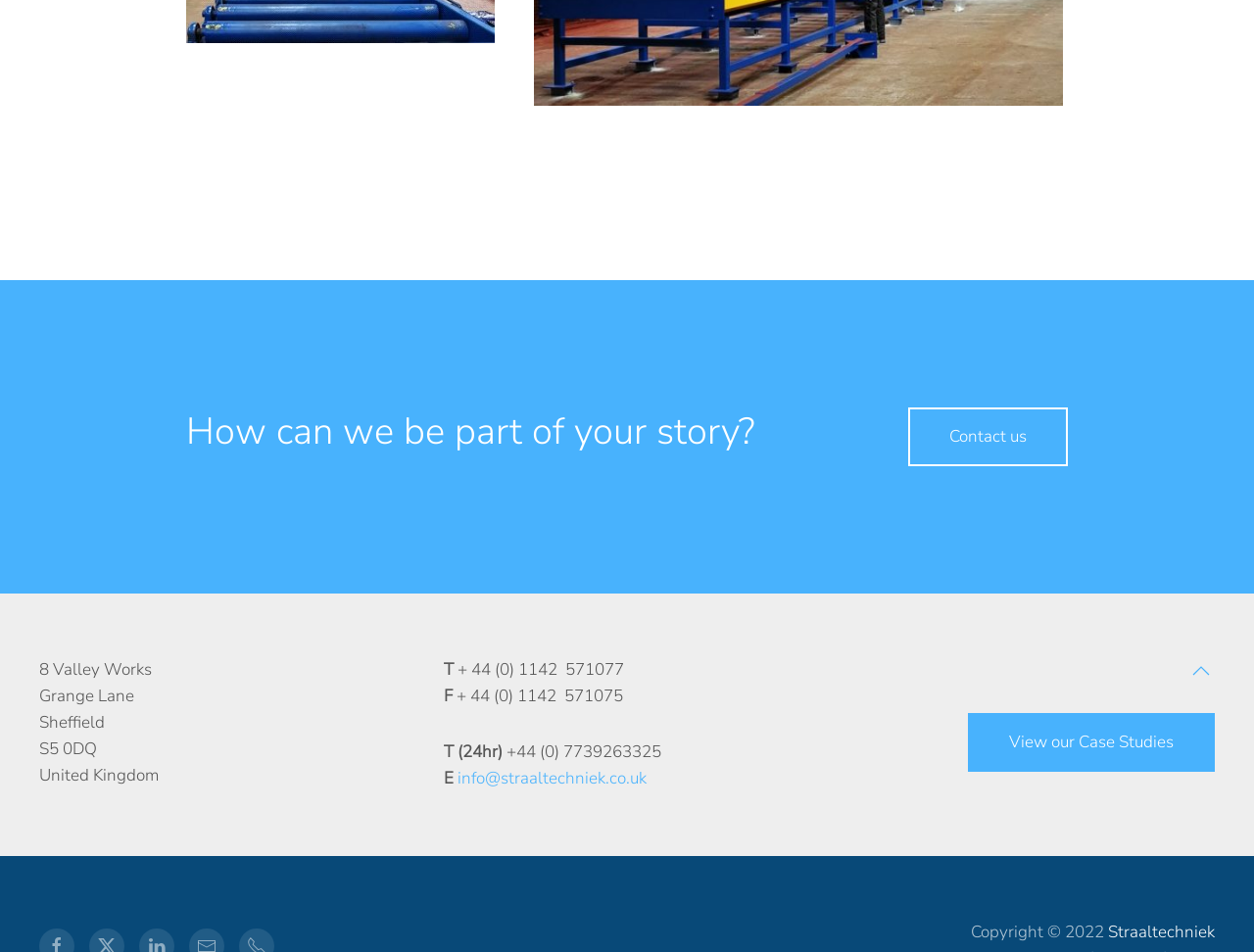Identify the bounding box coordinates for the UI element that matches this description: "aria-label="Back to top"".

[0.947, 0.695, 0.969, 0.715]